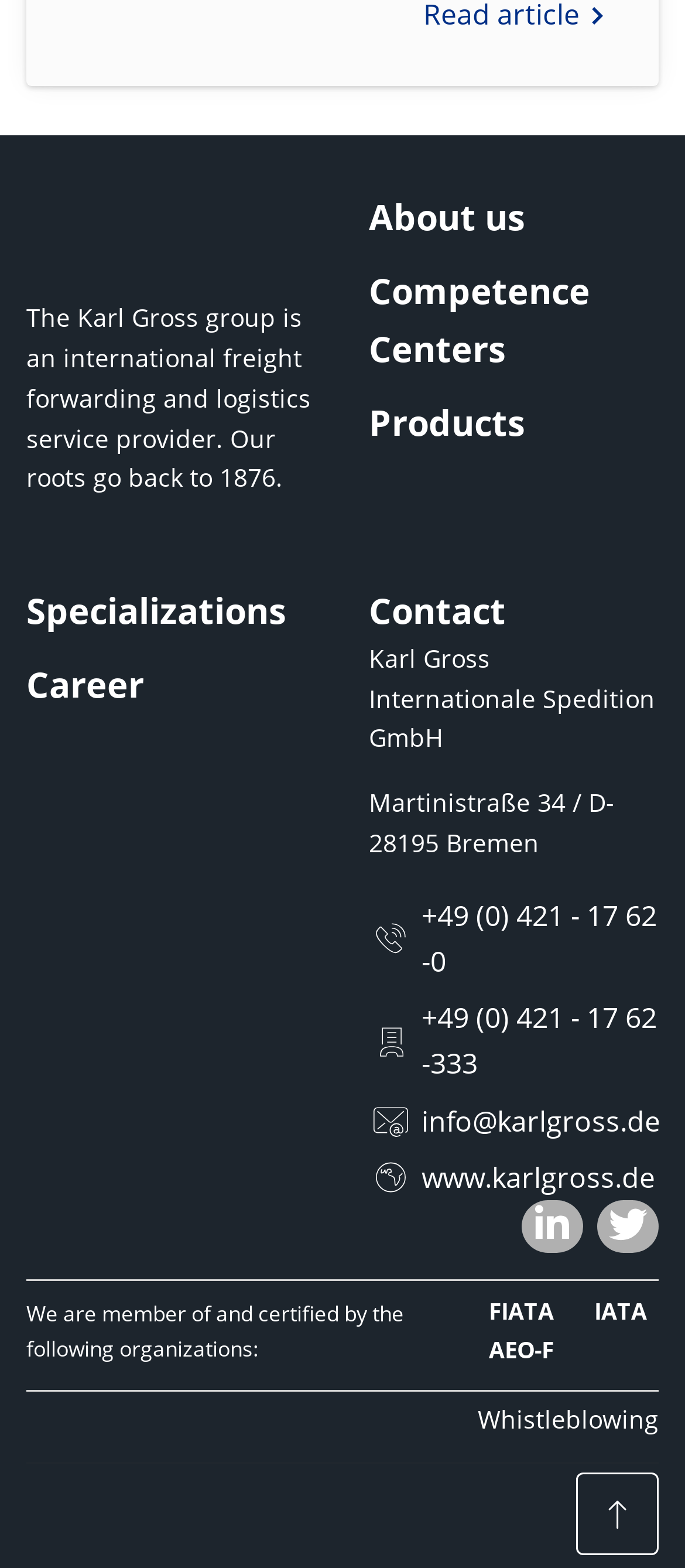Pinpoint the bounding box coordinates of the clickable area needed to execute the instruction: "Click on Contact". The coordinates should be specified as four float numbers between 0 and 1, i.e., [left, top, right, bottom].

[0.538, 0.374, 0.738, 0.405]